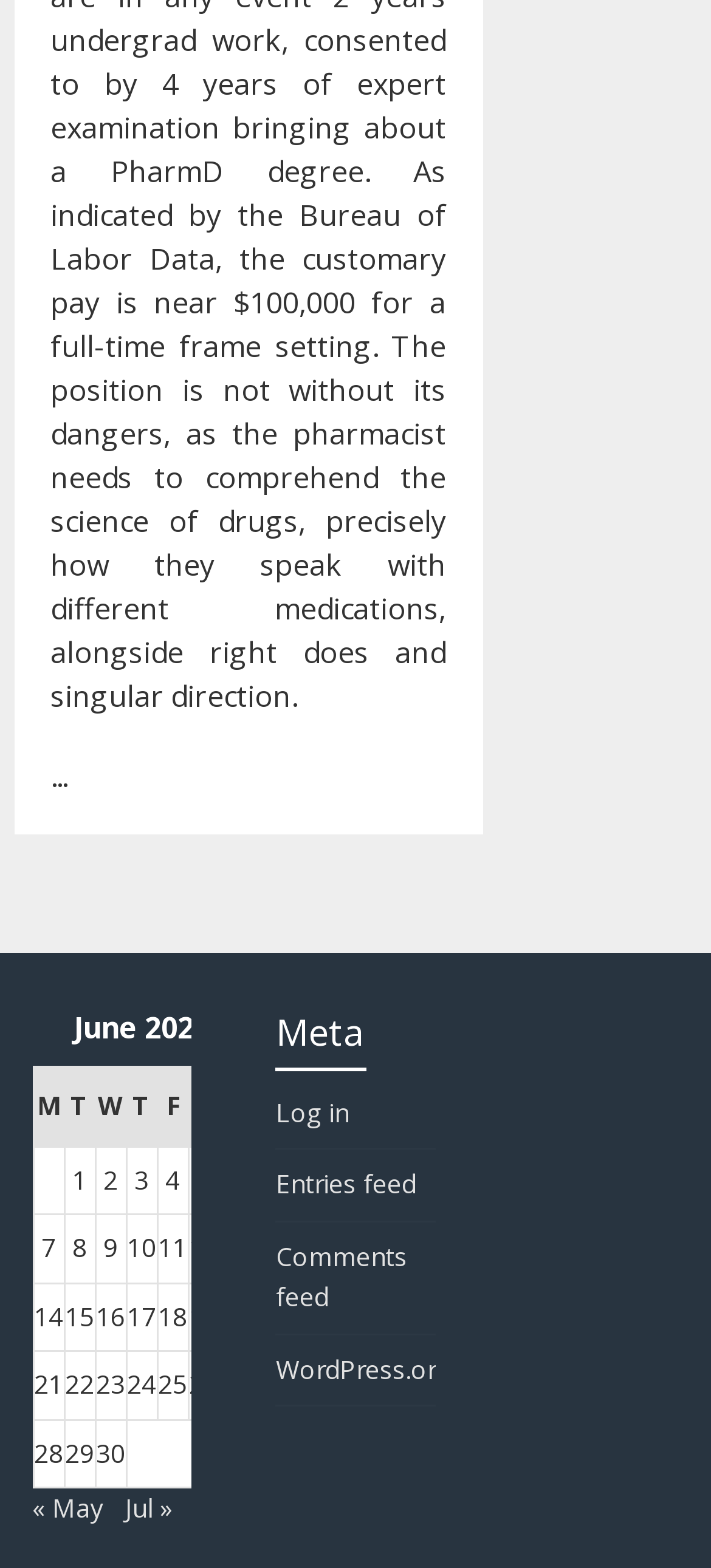Specify the bounding box coordinates of the area that needs to be clicked to achieve the following instruction: "View entries feed".

[0.388, 0.744, 0.586, 0.766]